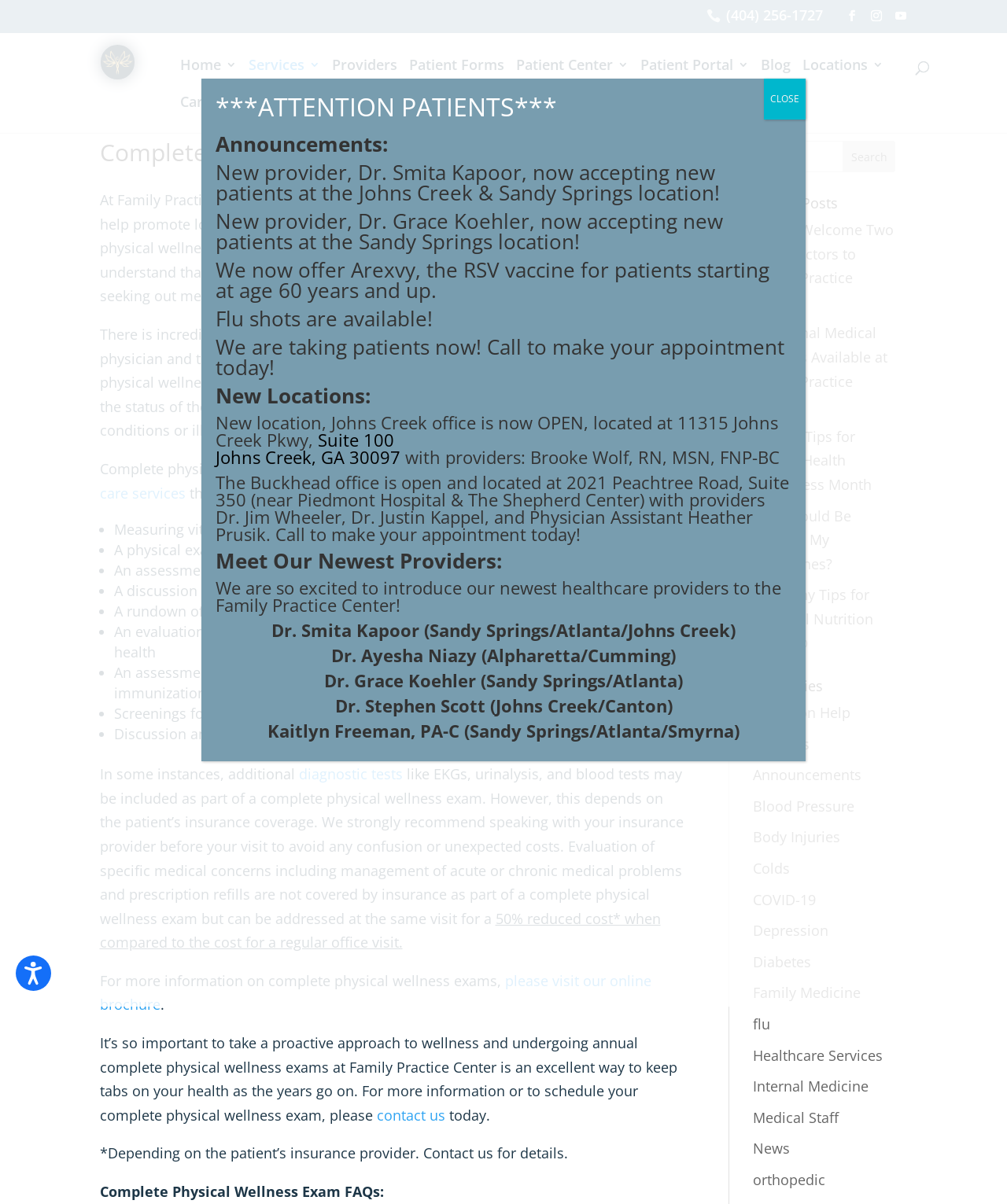What is the phone number to contact Family Practice Center?
Based on the image, give a one-word or short phrase answer.

(404) 256-1727